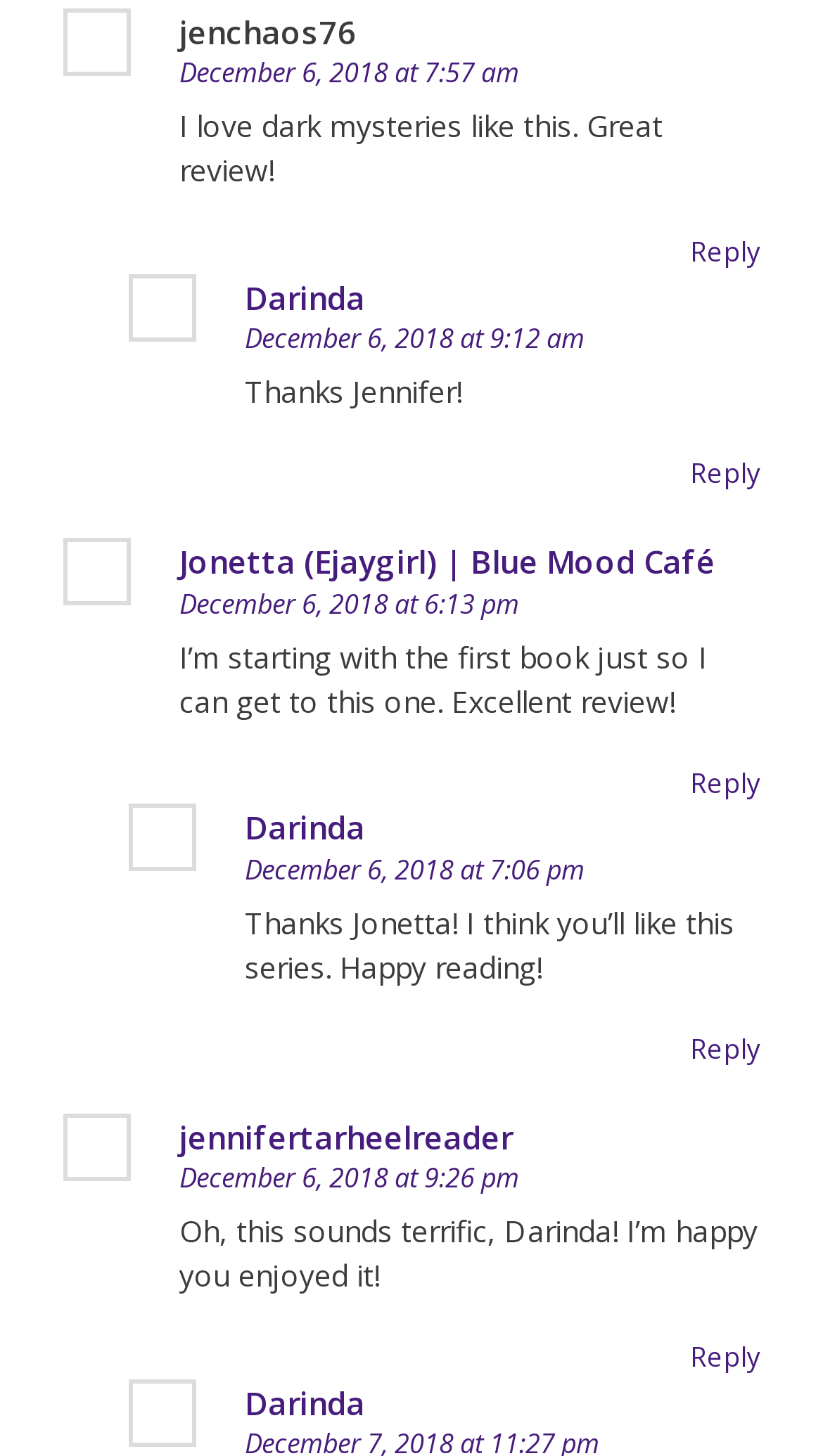Who wrote the comment 'Thanks Jennifer!'?
Please provide a detailed and thorough answer to the question.

I found the comment 'Thanks Jennifer!' and looked at the corresponding username, which is 'Darinda'.